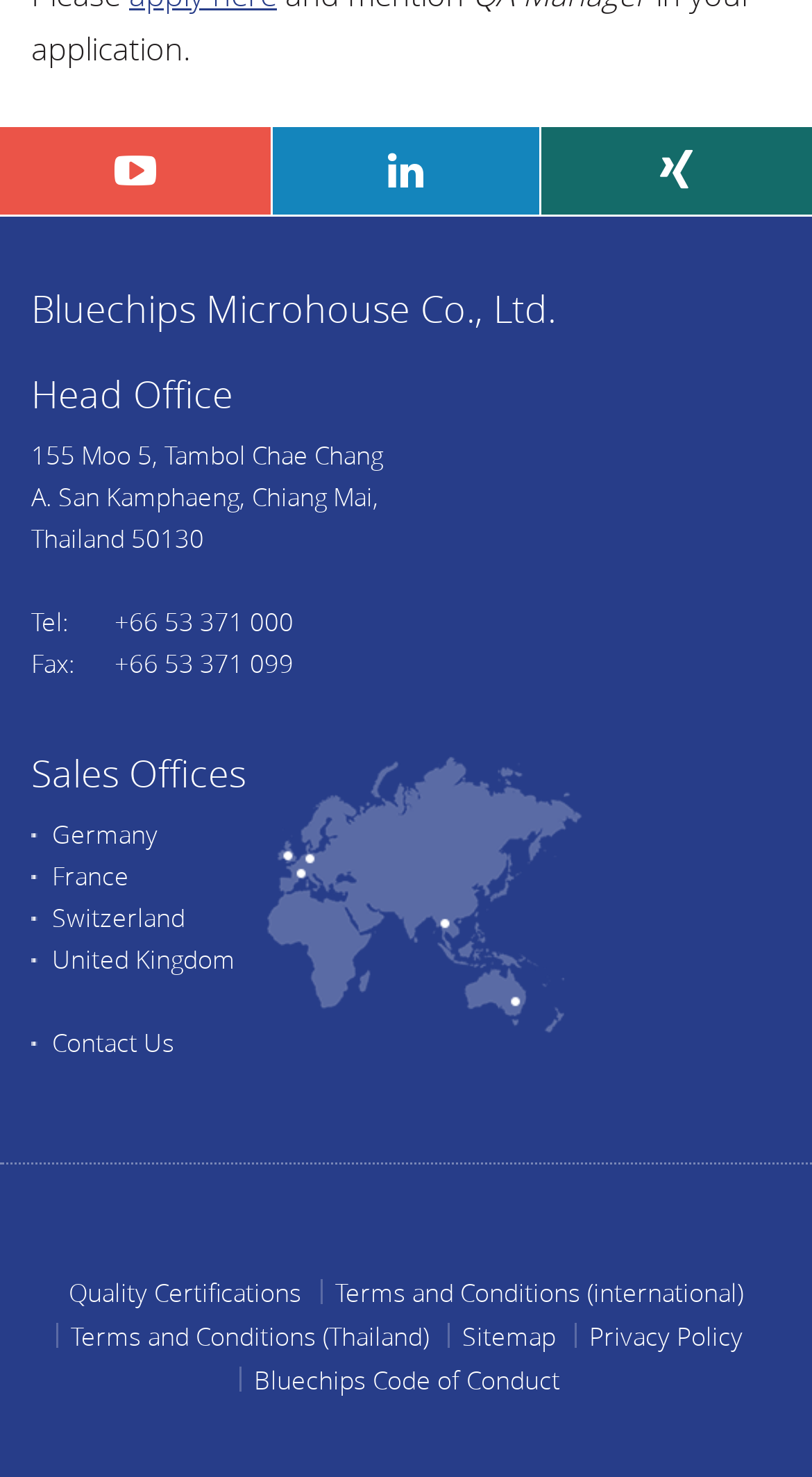Determine the bounding box for the UI element described here: "Terms and Conditions (international)".

[0.395, 0.866, 0.931, 0.883]